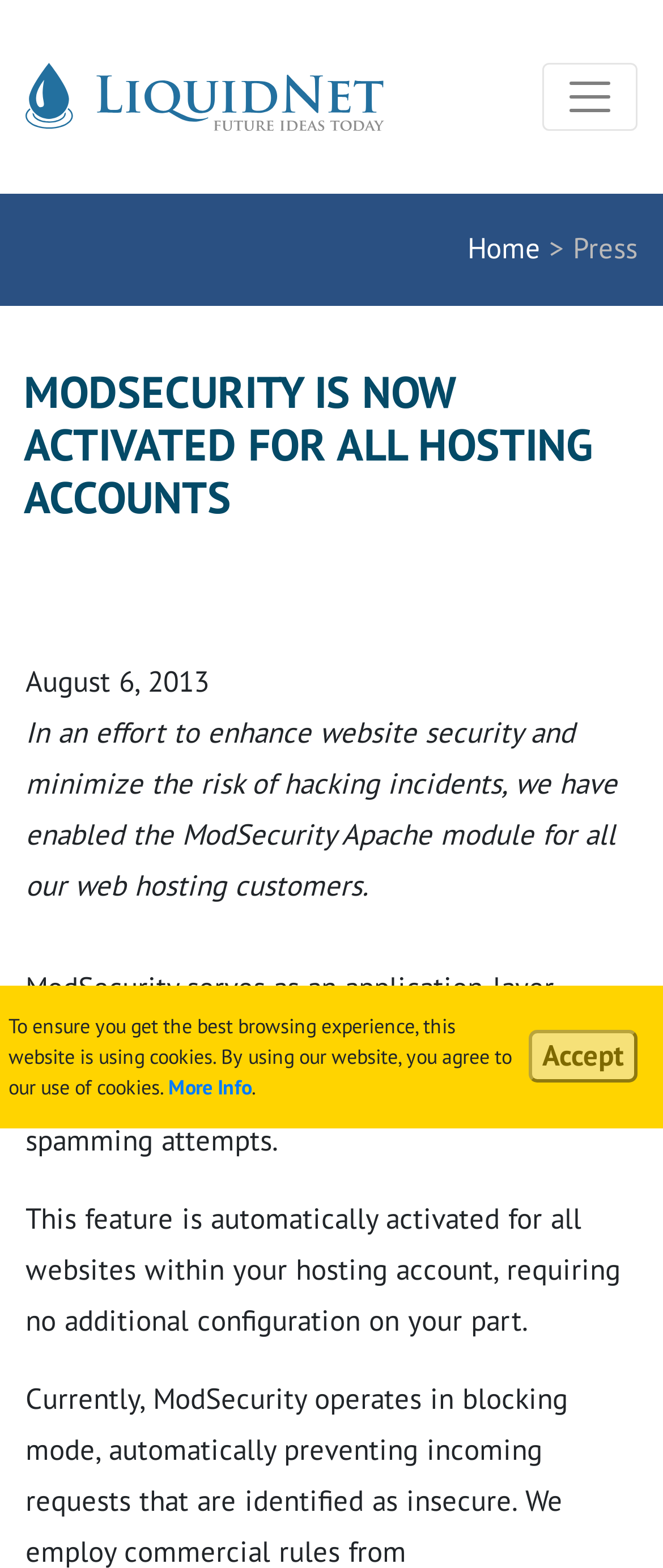Provide the bounding box coordinates in the format (top-left x, top-left y, bottom-right x, bottom-right y). All values are floating point numbers between 0 and 1. Determine the bounding box coordinate of the UI element described as: More Info

[0.254, 0.685, 0.379, 0.701]